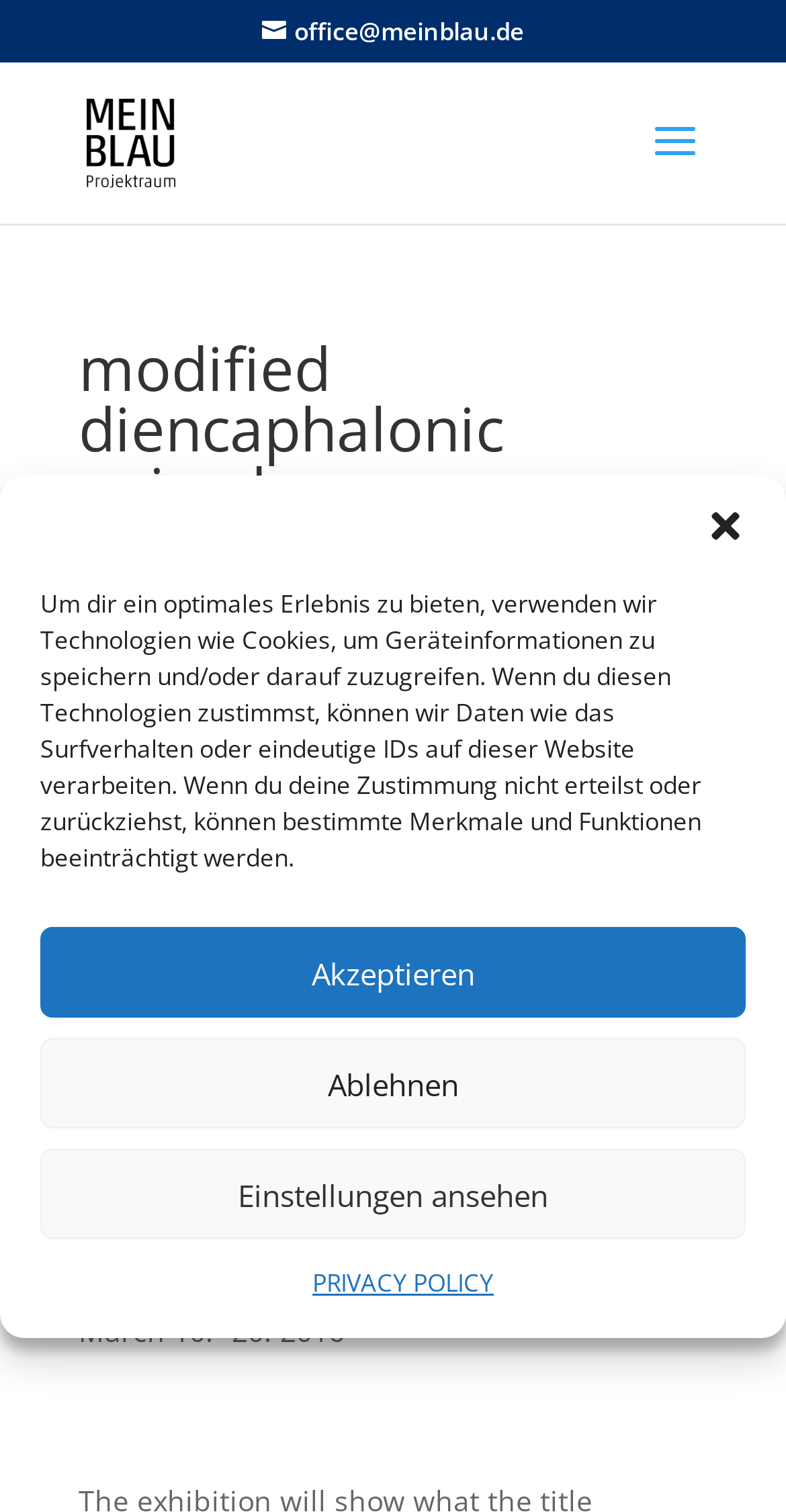Use the information in the screenshot to answer the question comprehensively: What is the name of the website?

I found the website name by looking at the link element with the text 'Meinblau' which is located at the top of the webpage, and also by looking at the image element with the alt text 'Meinblau'.